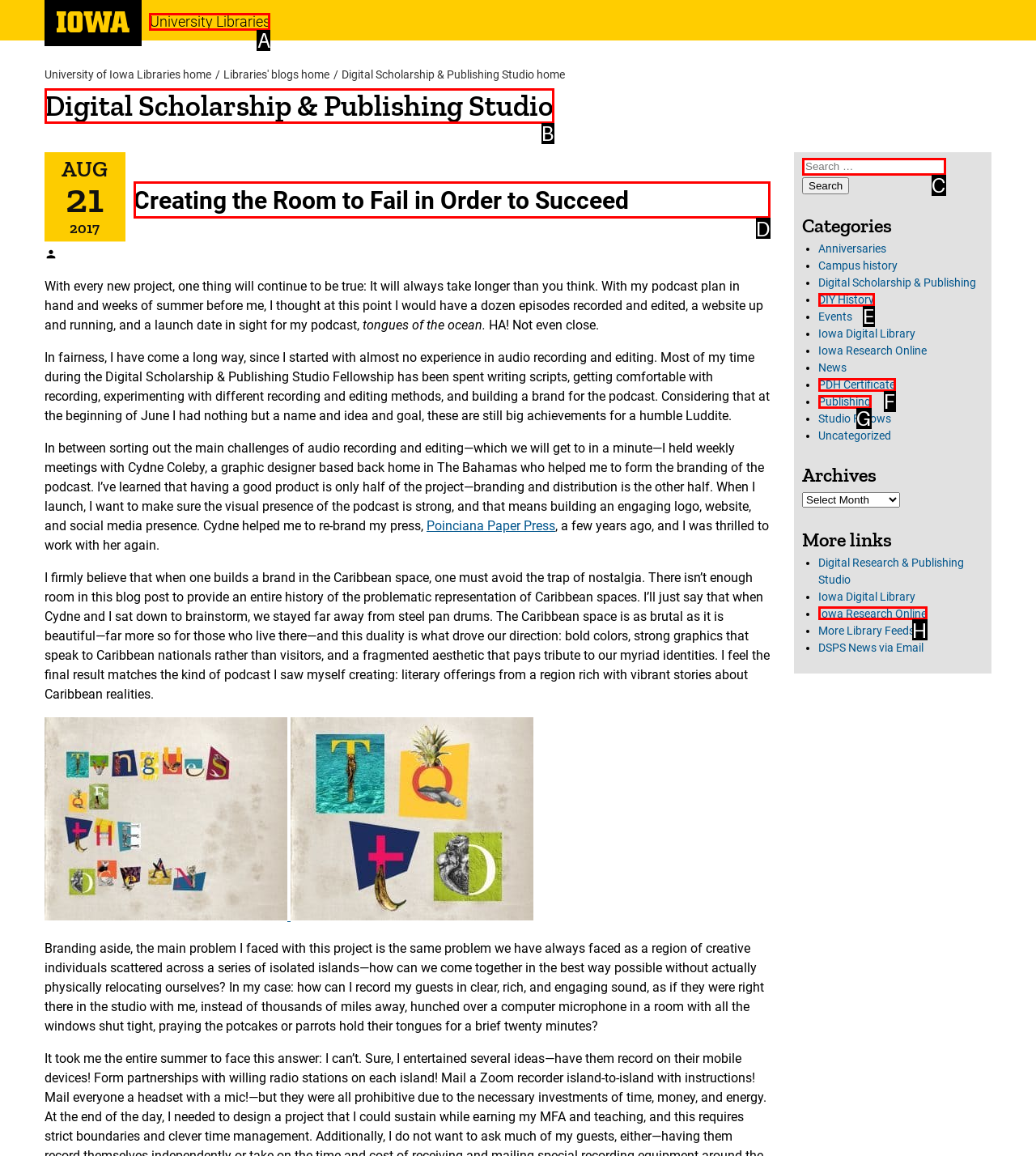From the available options, which lettered element should I click to complete this task: Read about Creating the Room to Fail in Order to Succeed?

D